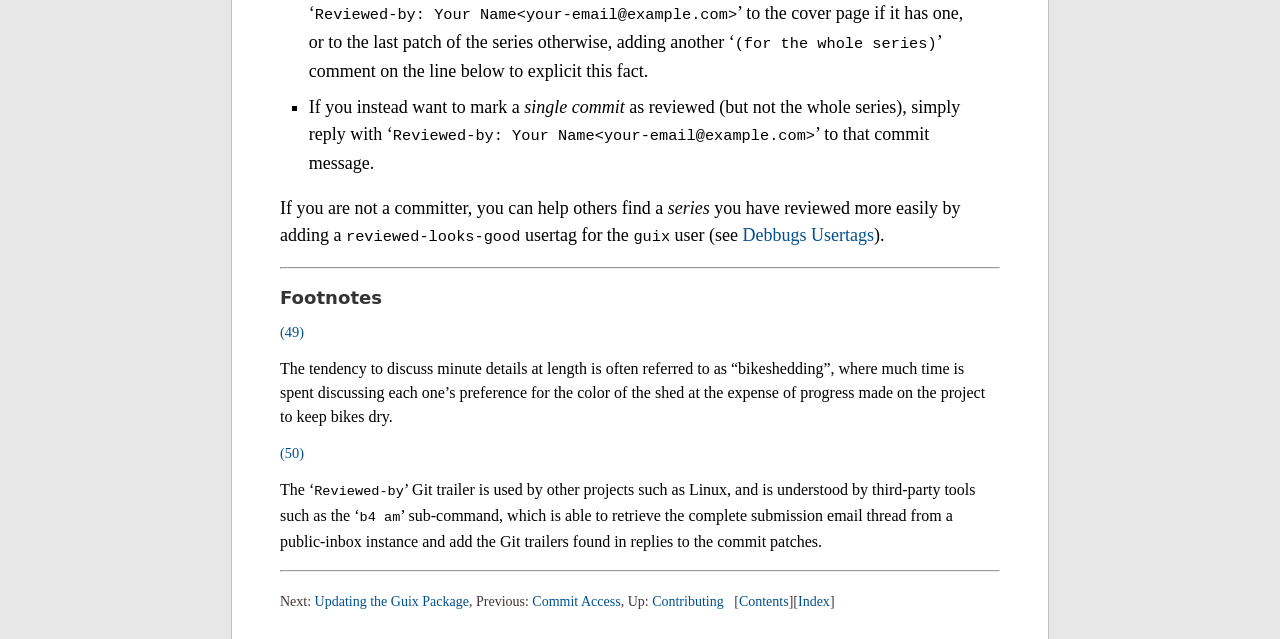What is the purpose of the 'Reviewed-by' Git trailer?
Use the image to give a comprehensive and detailed response to the question.

Based on the webpage content, the 'Reviewed-by' Git trailer is used to mark a commit as reviewed. This is evident from the text 'The ‘Reviewed-by’ Git trailer is used by other projects such as Linux, and is understood by third-party tools such as the ‘b4 am’ sub-command...' which explains the purpose of the trailer.